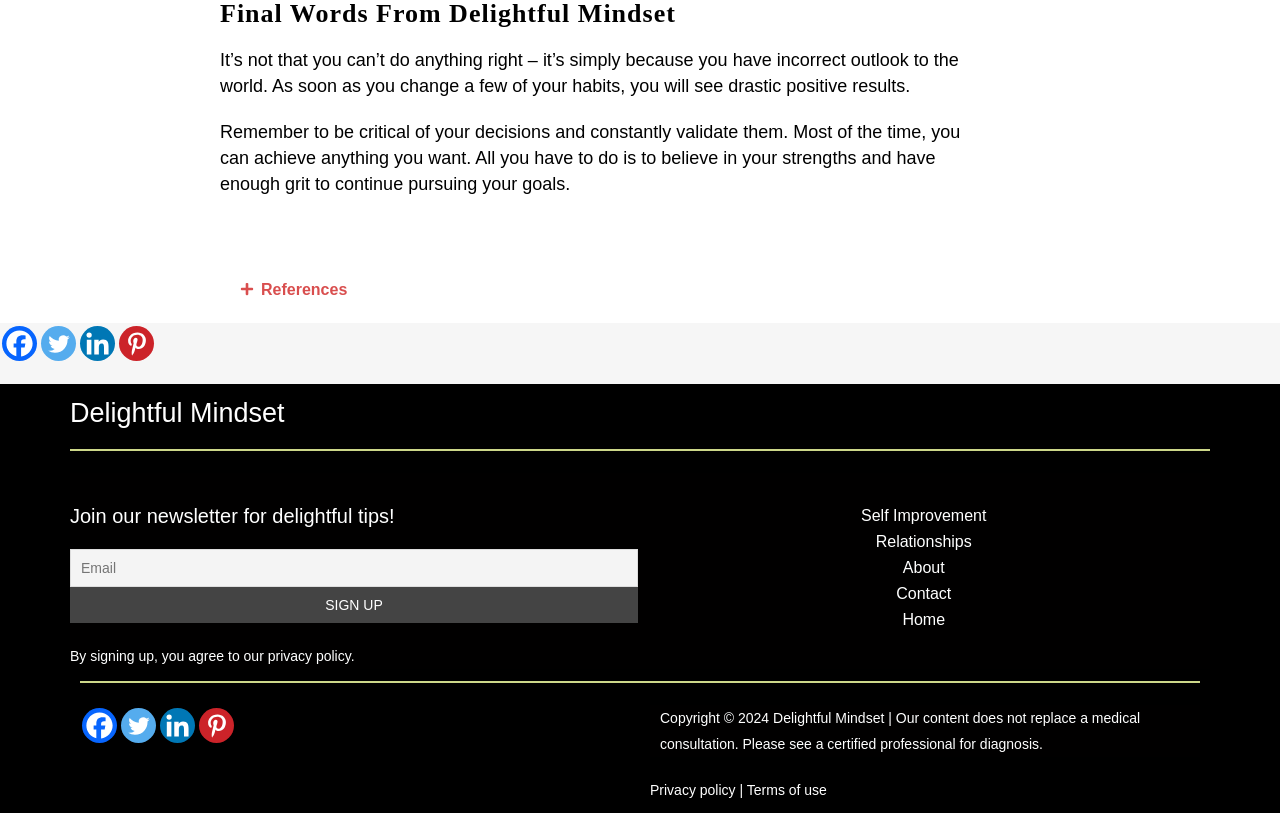Provide a brief response using a word or short phrase to this question:
What is the theme of the 'Self Improvement' link?

Self Improvement